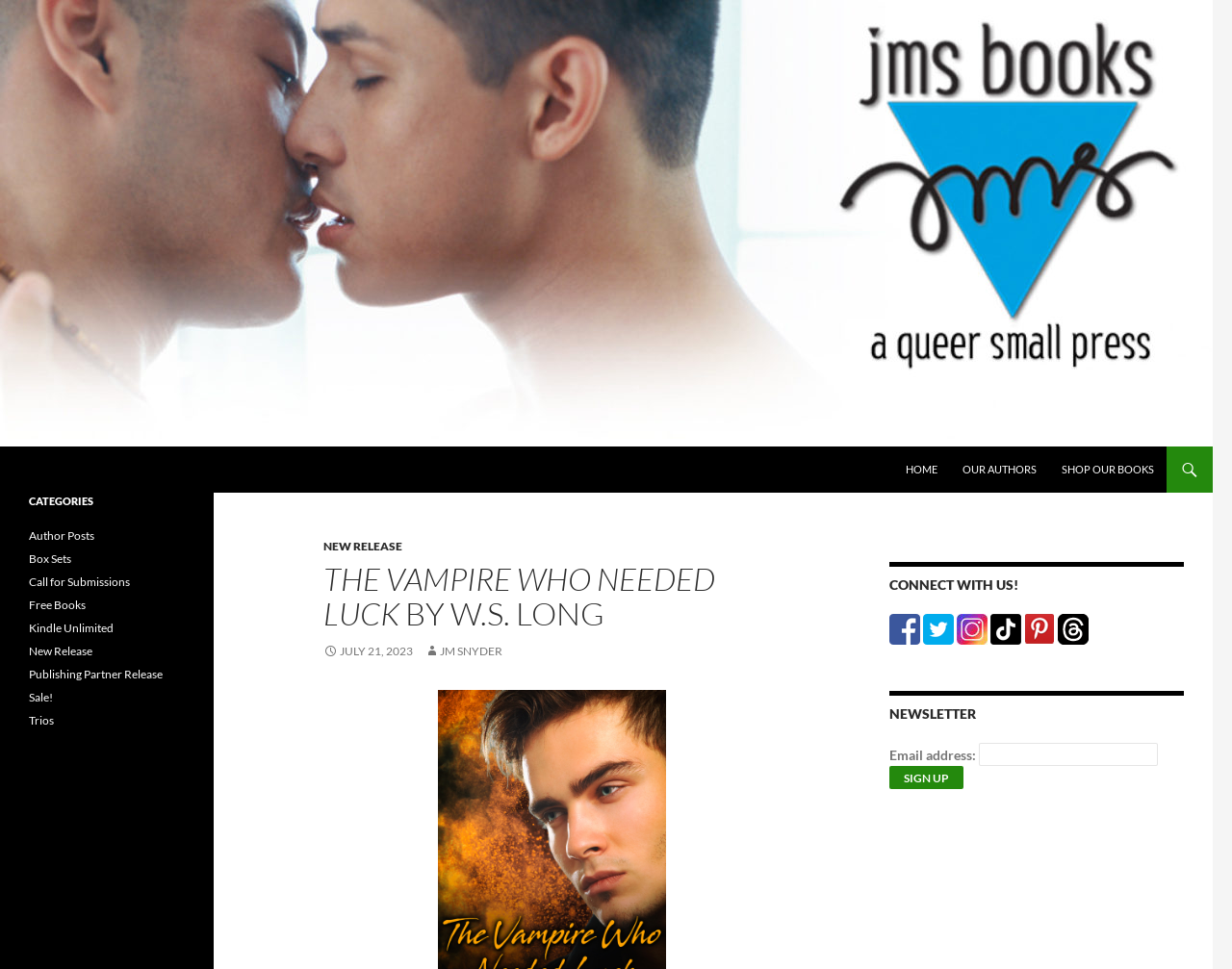Please find the bounding box coordinates of the element that must be clicked to perform the given instruction: "Go to the home page". The coordinates should be four float numbers from 0 to 1, i.e., [left, top, right, bottom].

[0.726, 0.461, 0.77, 0.508]